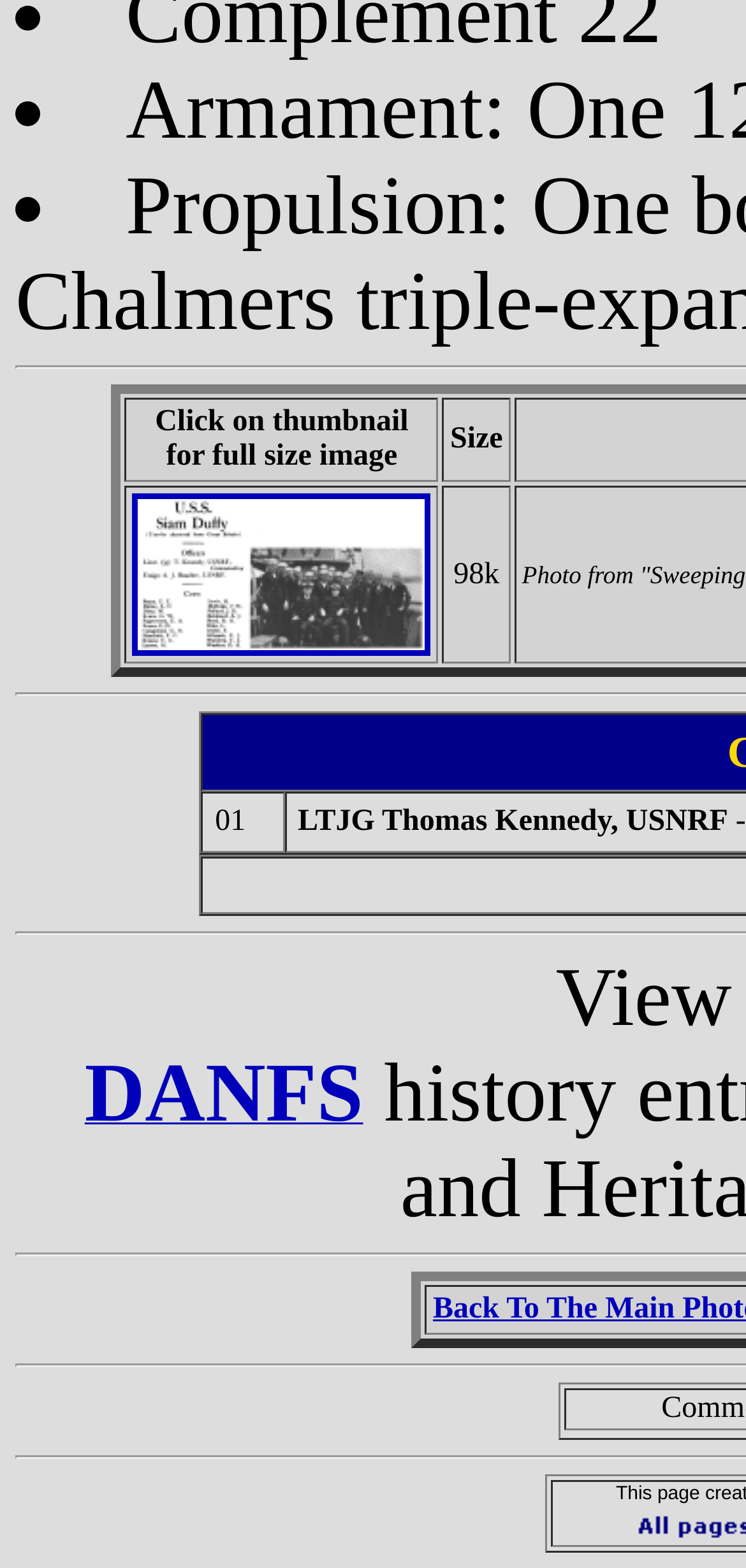Locate the bounding box of the user interface element based on this description: "DANFS".

[0.113, 0.699, 0.487, 0.72]